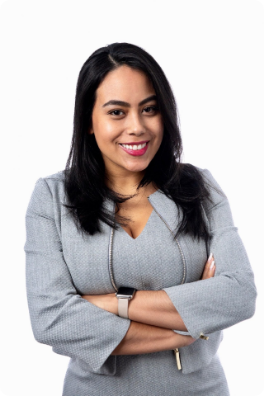What is the color of Loyda's outfit?
With the help of the image, please provide a detailed response to the question.

The caption describes Loyda's attire as a stylish light grey outfit, which suggests professionalism and approachability, and is a key aspect of her overall appearance.